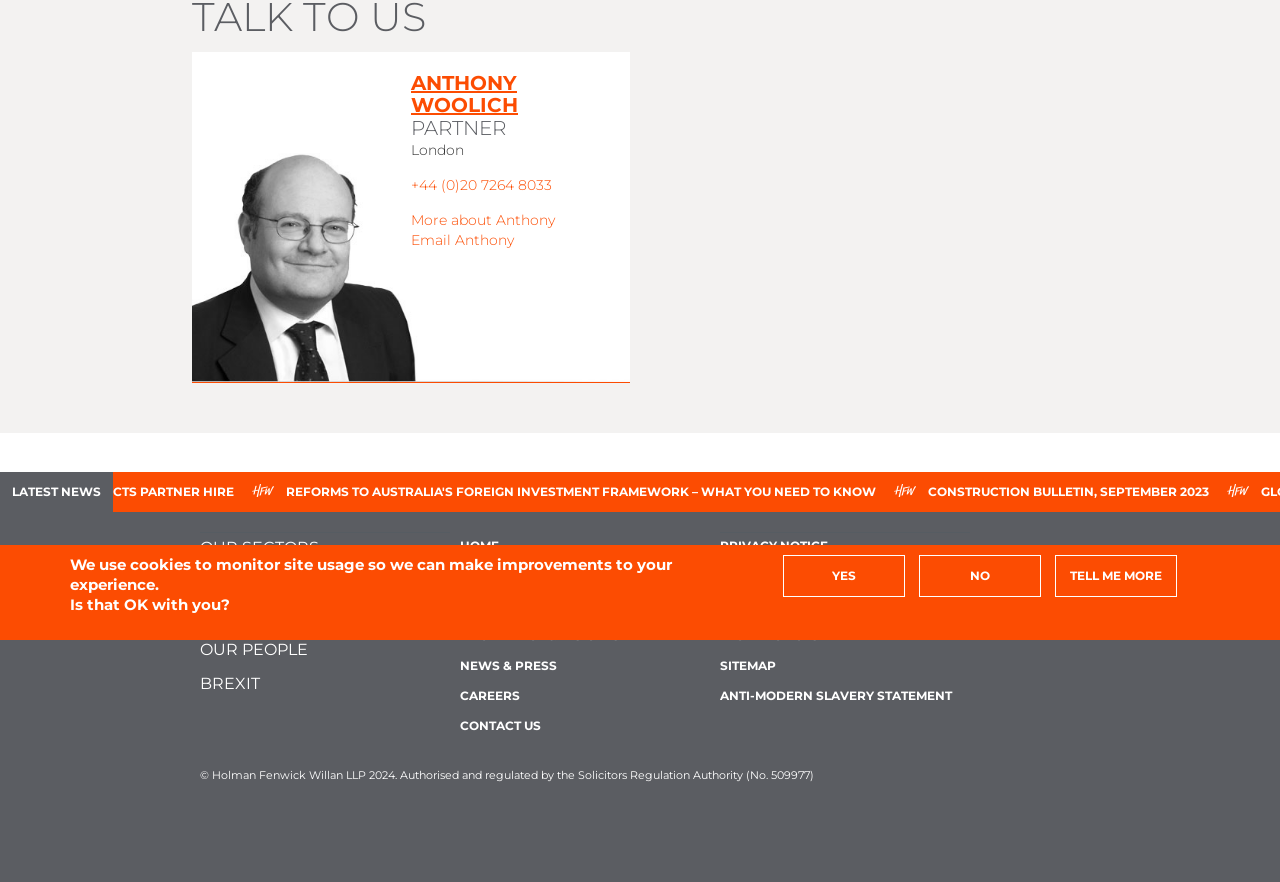Identify the bounding box for the given UI element using the description provided. Coordinates should be in the format (top-left x, top-left y, bottom-right x, bottom-right y) and must be between 0 and 1. Here is the description: Tell me more

[0.824, 0.634, 0.92, 0.682]